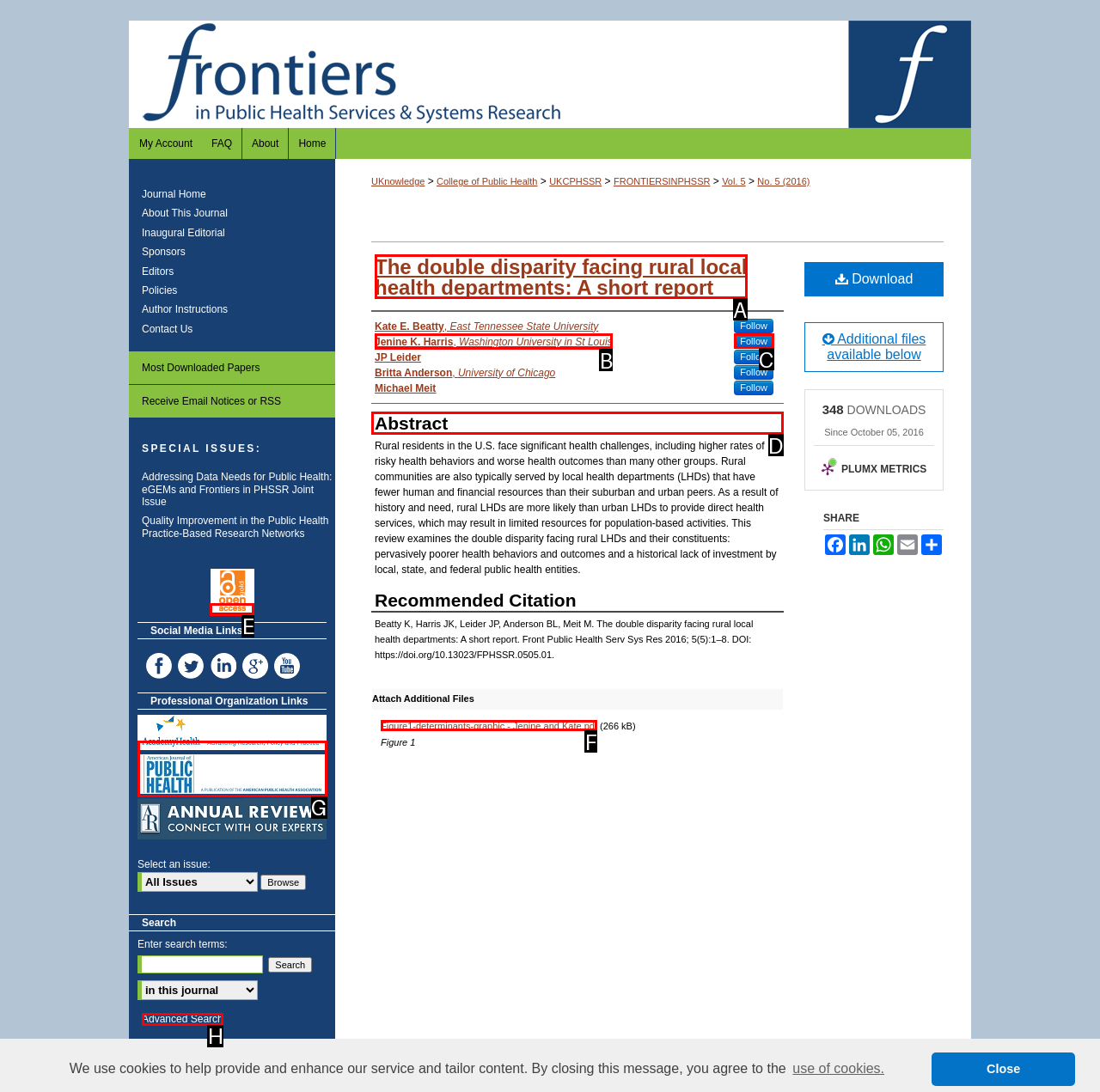Select the proper UI element to click in order to perform the following task: View the 'Abstract' section. Indicate your choice with the letter of the appropriate option.

D